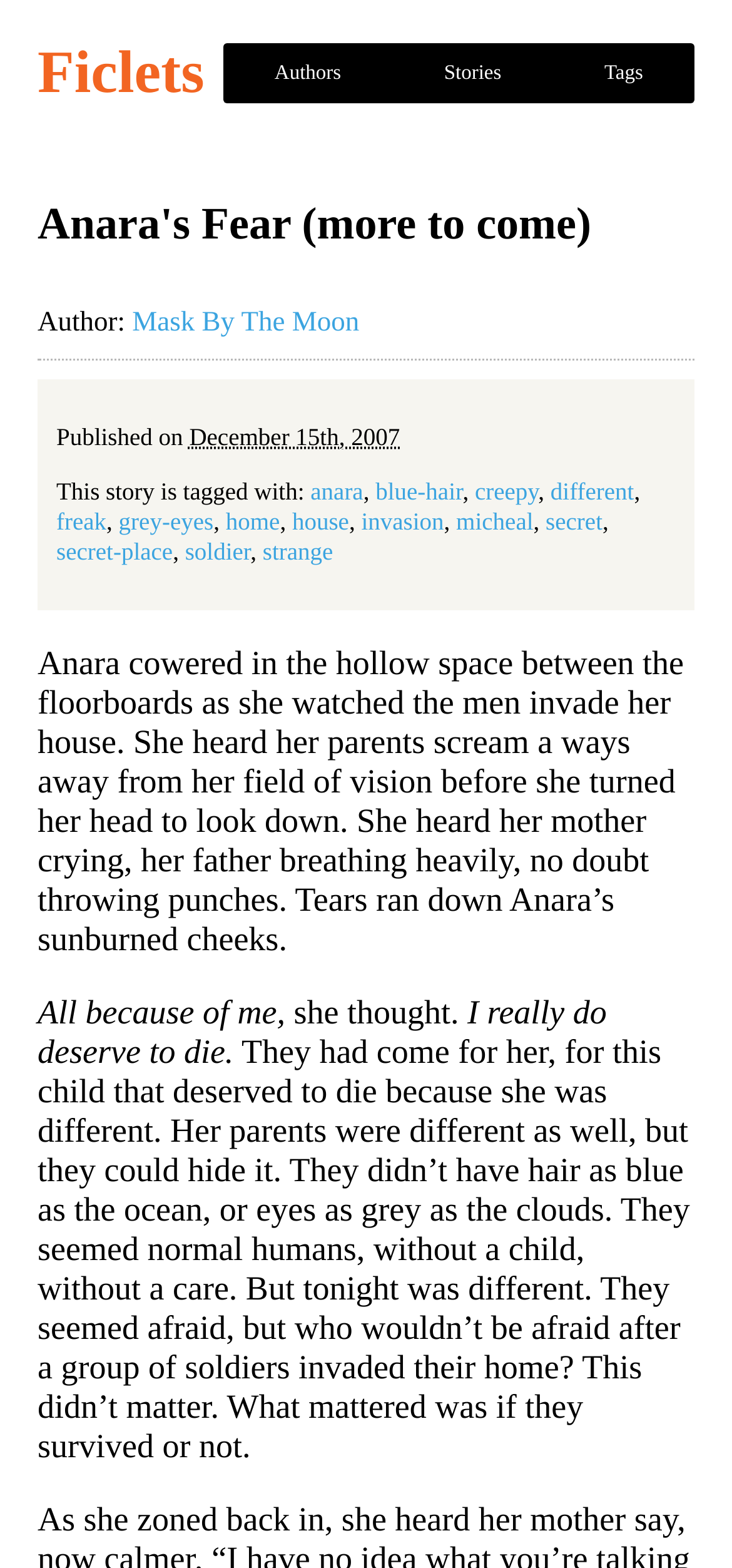Predict the bounding box coordinates for the UI element described as: "Mask By The Moon". The coordinates should be four float numbers between 0 and 1, presented as [left, top, right, bottom].

[0.181, 0.196, 0.491, 0.215]